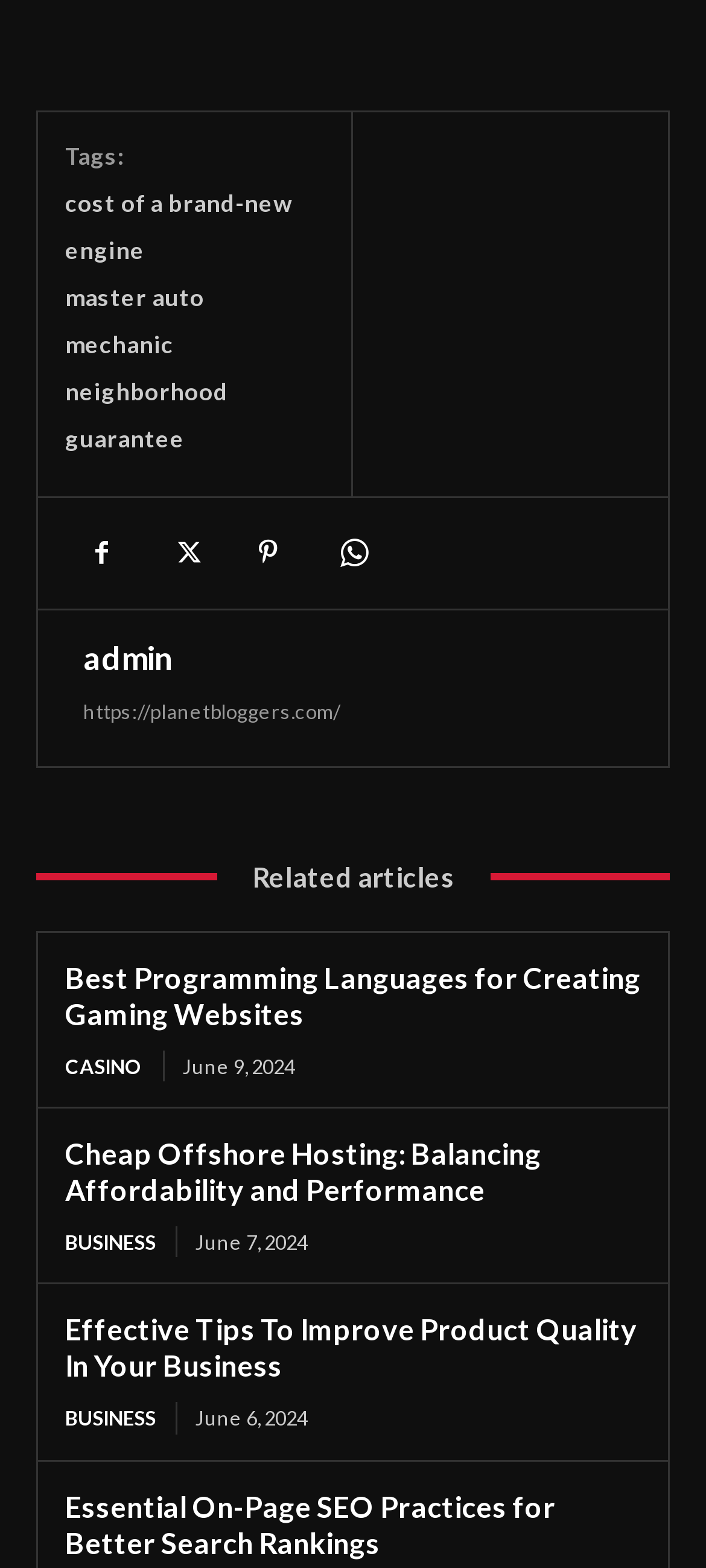What is the date of the article 'Cheap Offshore Hosting: Balancing Affordability and Performance'?
Your answer should be a single word or phrase derived from the screenshot.

June 7, 2024